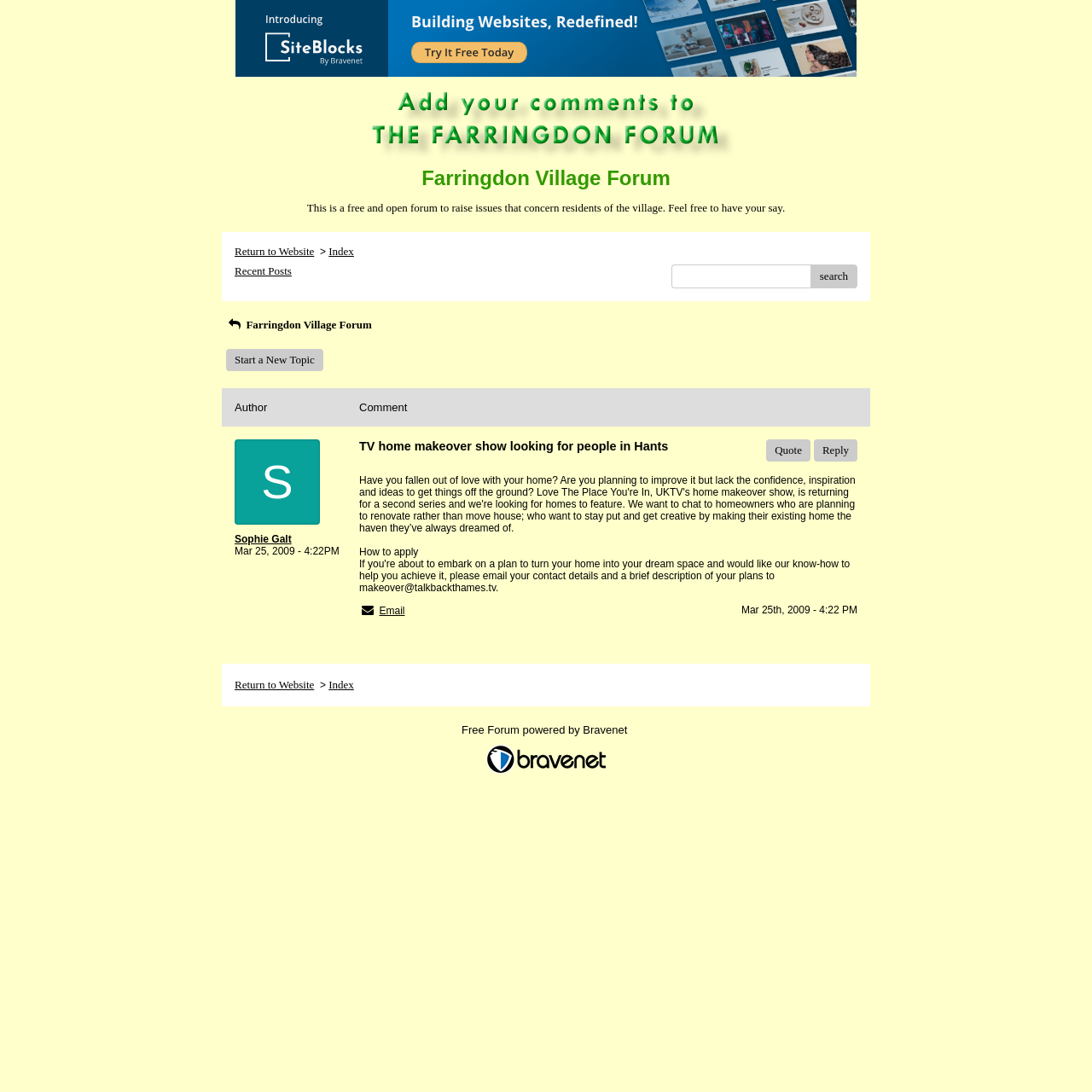Identify the bounding box coordinates of the clickable region to carry out the given instruction: "Reply to a post".

[0.745, 0.402, 0.785, 0.423]